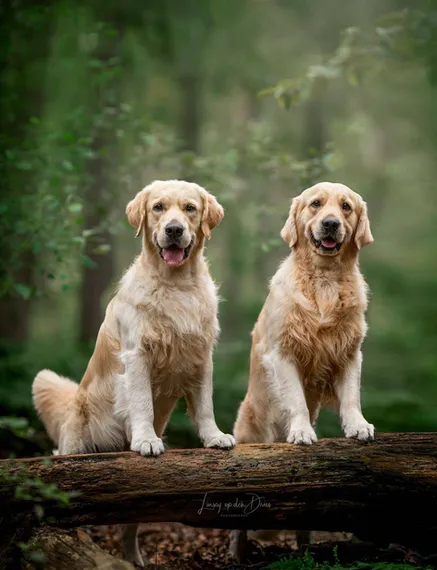Elaborate on all the features and components visible in the image.

This enchanting image features two Golden Retrievers standing confidently on a fallen log in a serene forest setting. The dogs are positioned side by side, embodying the breed's friendly and approachable nature. Their lush golden coats glisten softly in the diffused sunlight filtering through the trees, highlighting their playful demeanor and expressive faces. The background blurs gently into a rich palette of greens, creating a tranquil atmosphere that perfectly complements the dogs’ joyful expressions. This captivating moment captures the essence of Golden Retrievers, known for their intelligence, trainability, and loving companionship, making them one of the most cherished breeds.